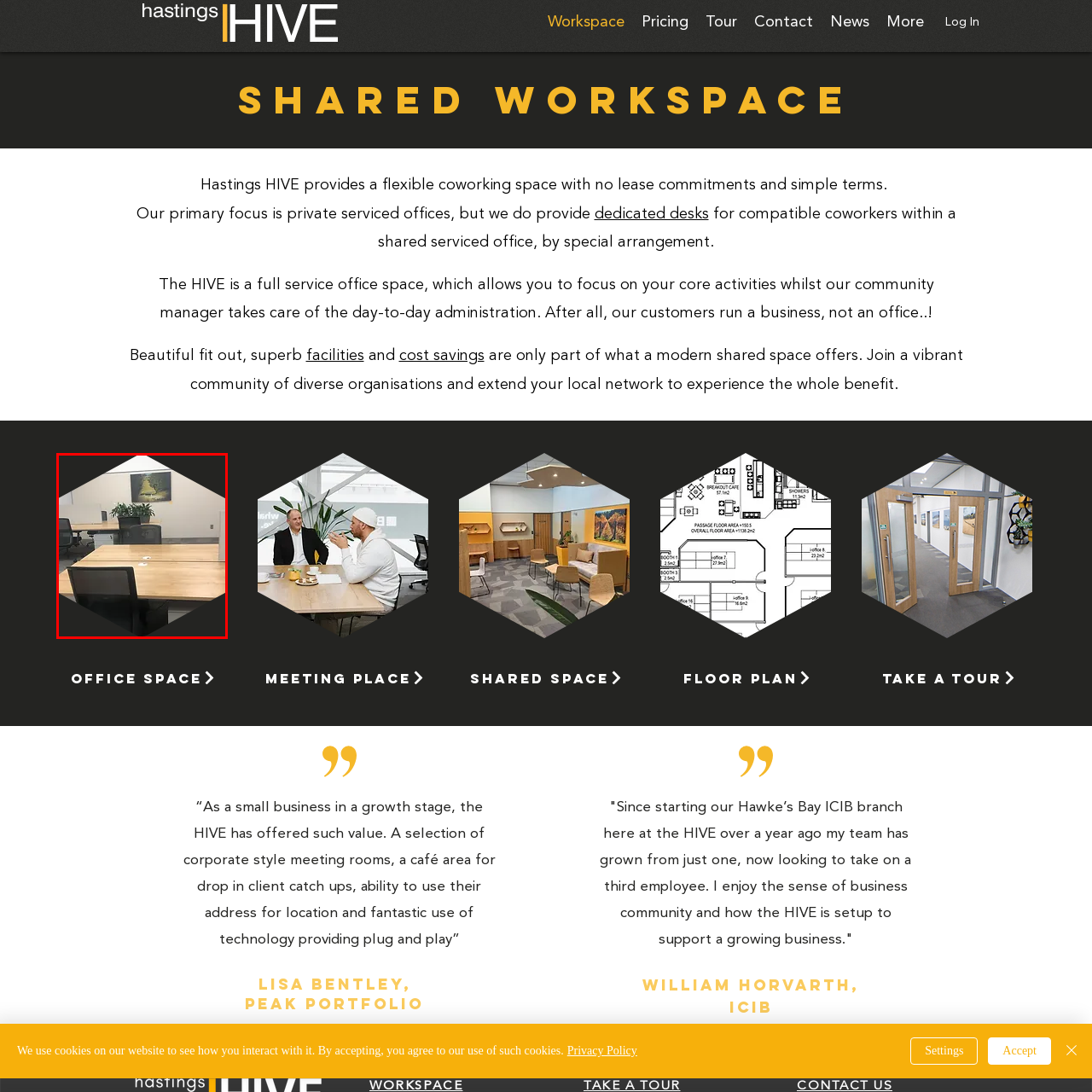Analyze and describe the image content within the red perimeter in detail.

The image showcases a modern serviced office space within Hastings HIVE, designed to promote productivity and collaboration. The room features stylish wooden desks arranged in a clean, open layout, with ergonomic office chairs positioned for comfort. A vibrant green plant adds a touch of freshness to the workspace, enhancing the inviting atmosphere. In the background, a framed artwork depicting a serene landscape complements the office decor, contributing to a creative and inspiring environment ideal for professionals seeking flexible working solutions. This image represents the essence of Hastings HIVE's commitment to providing versatile and aesthetically pleasing coworking spaces.